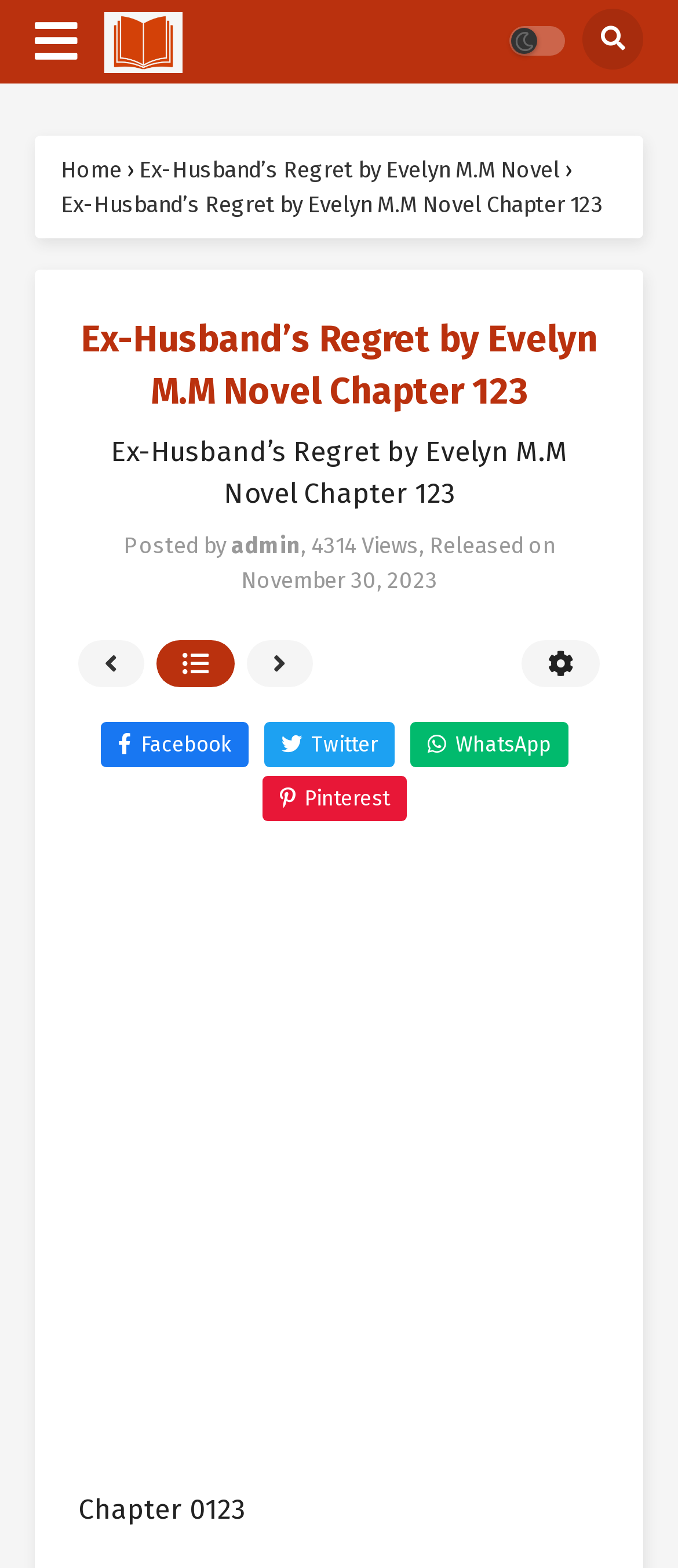Locate the bounding box coordinates of the area to click to fulfill this instruction: "Go to home page". The bounding box should be presented as four float numbers between 0 and 1, in the order [left, top, right, bottom].

[0.09, 0.1, 0.179, 0.116]